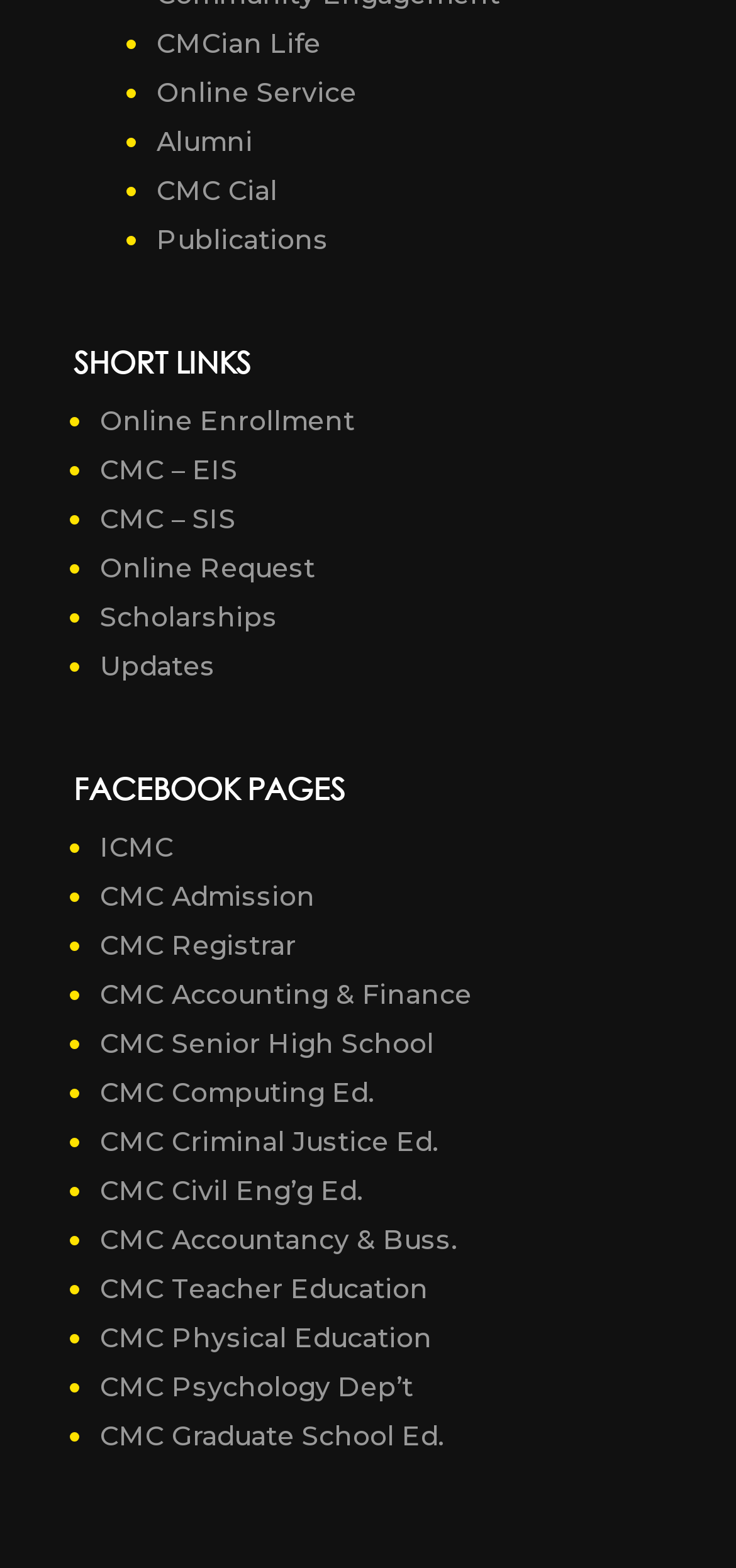Pinpoint the bounding box coordinates of the clickable element needed to complete the instruction: "View CMC Teacher Education". The coordinates should be provided as four float numbers between 0 and 1: [left, top, right, bottom].

[0.136, 0.811, 0.582, 0.833]